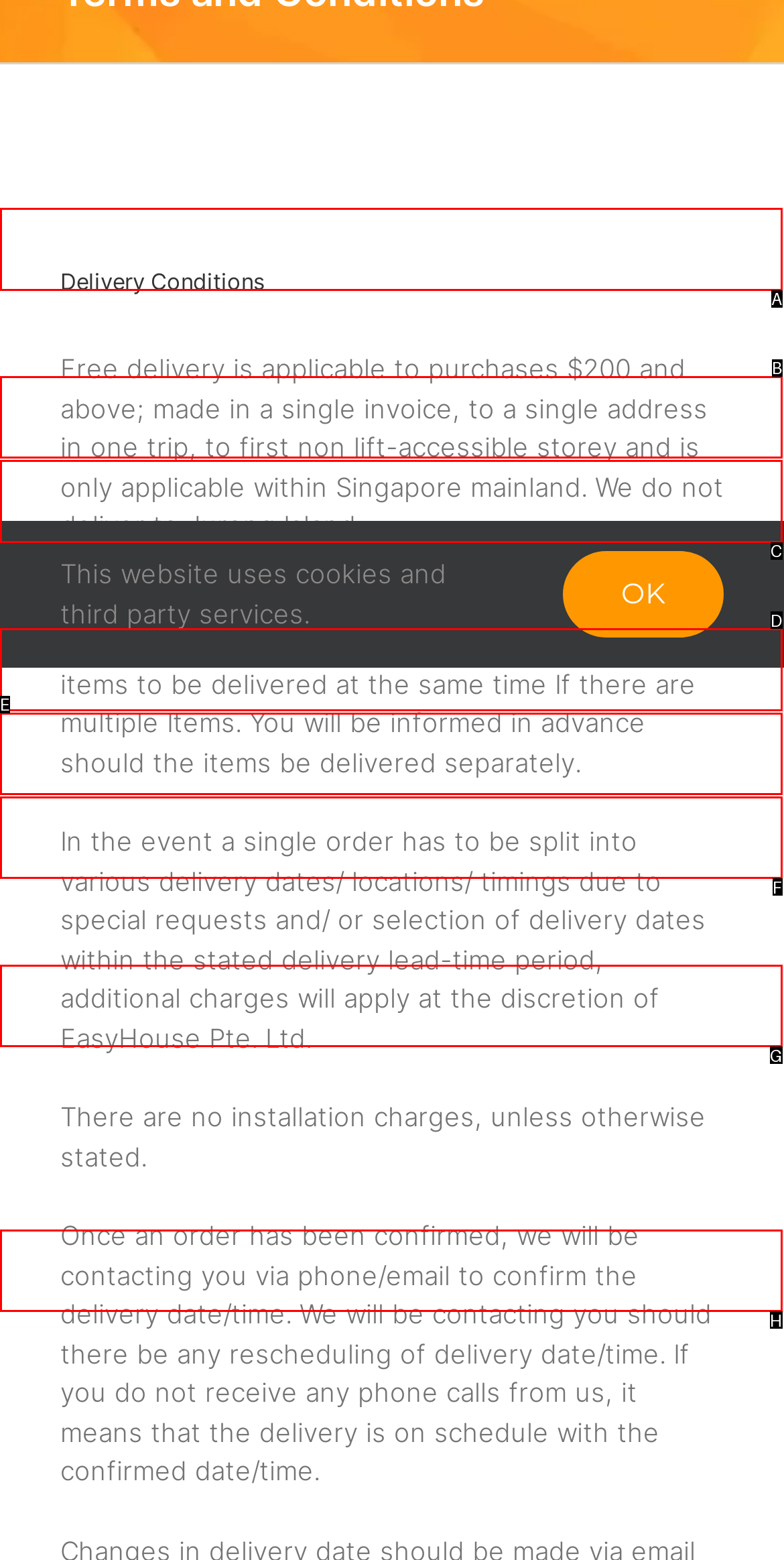Find the option that matches this description: PrinceBed
Provide the matching option's letter directly.

D